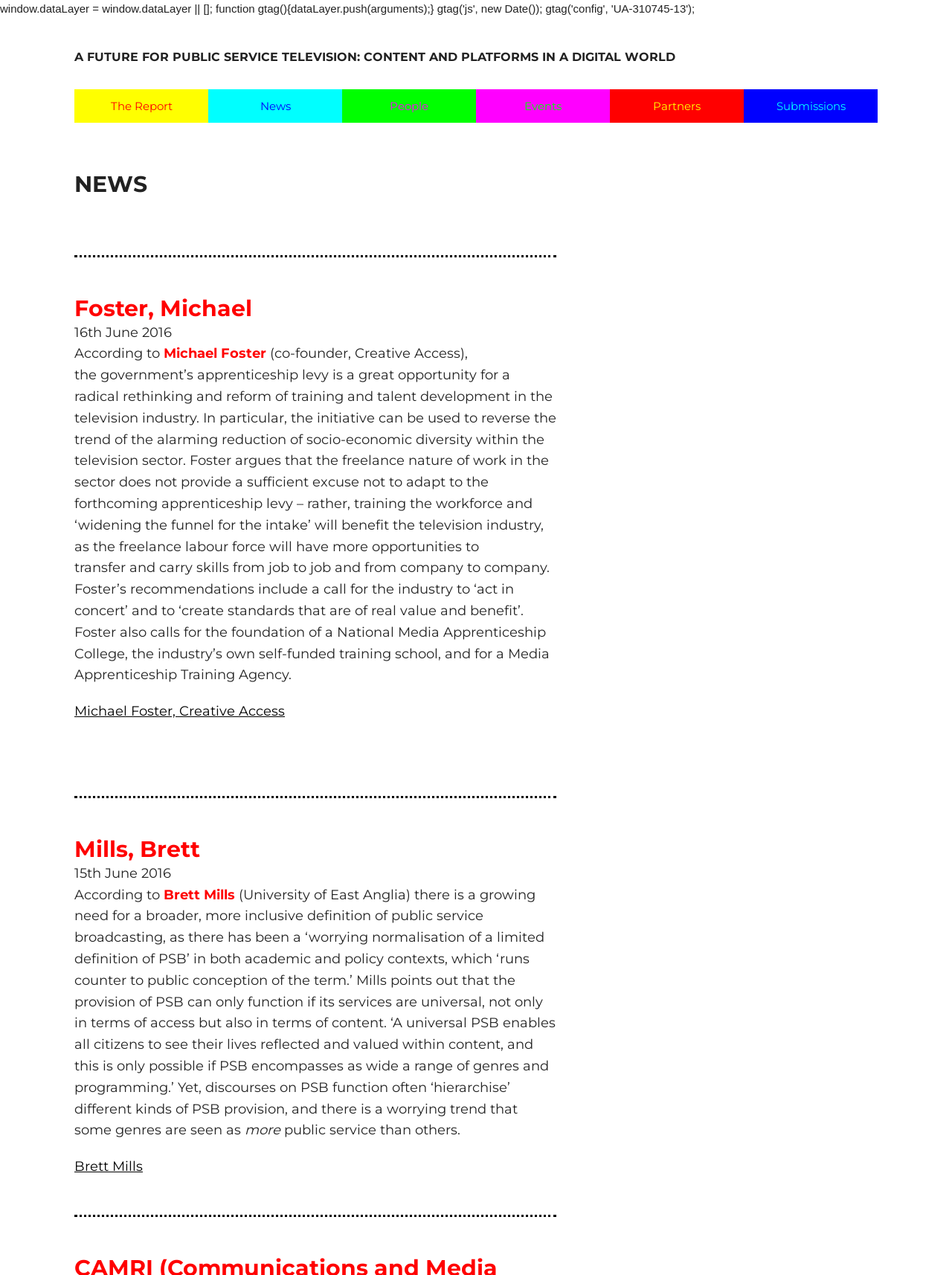Provide the bounding box coordinates of the area you need to click to execute the following instruction: "Check 'News' section".

[0.078, 0.136, 0.584, 0.153]